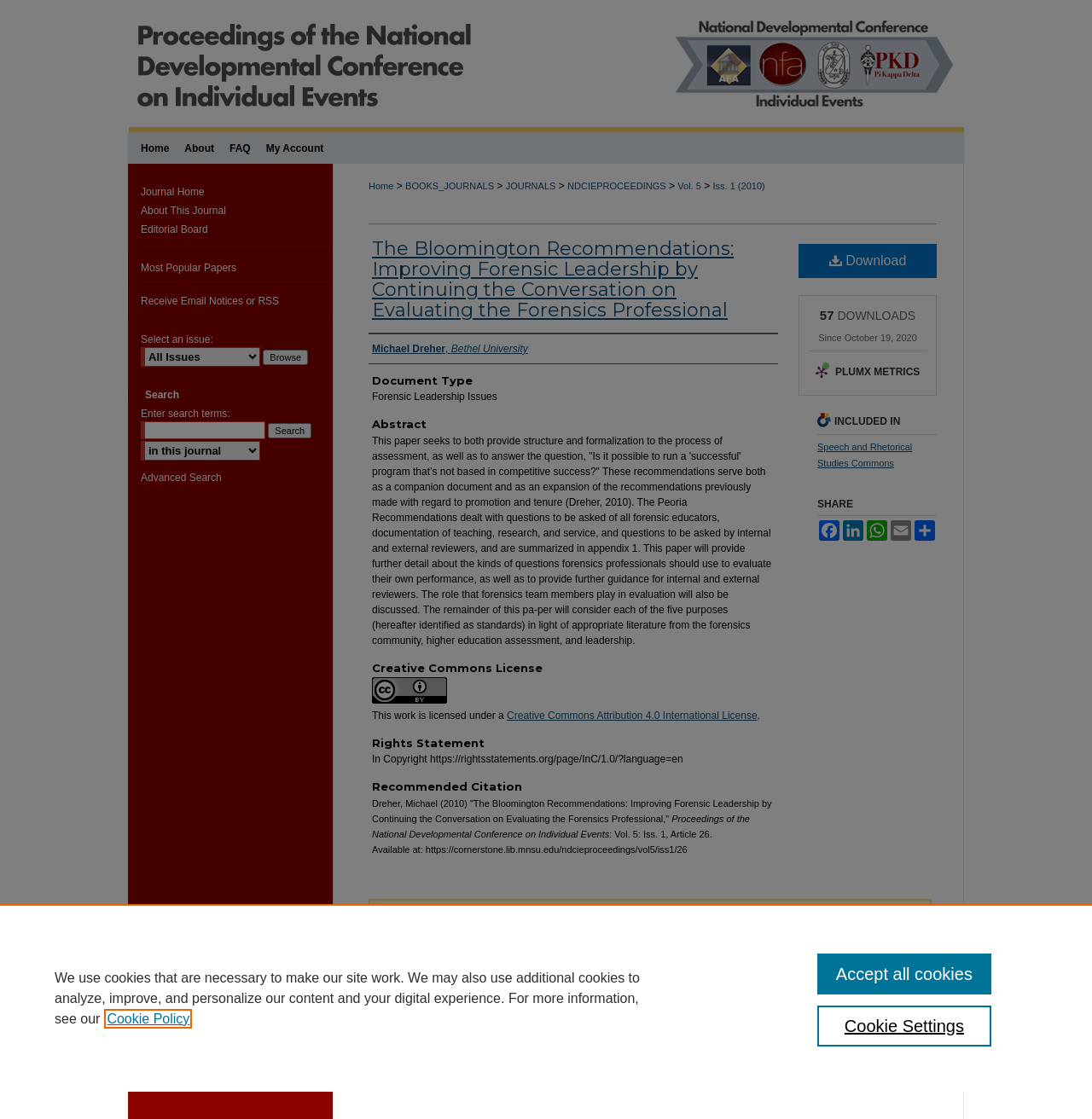What is the title of the paper?
Respond with a short answer, either a single word or a phrase, based on the image.

The Bloomington Recommendations